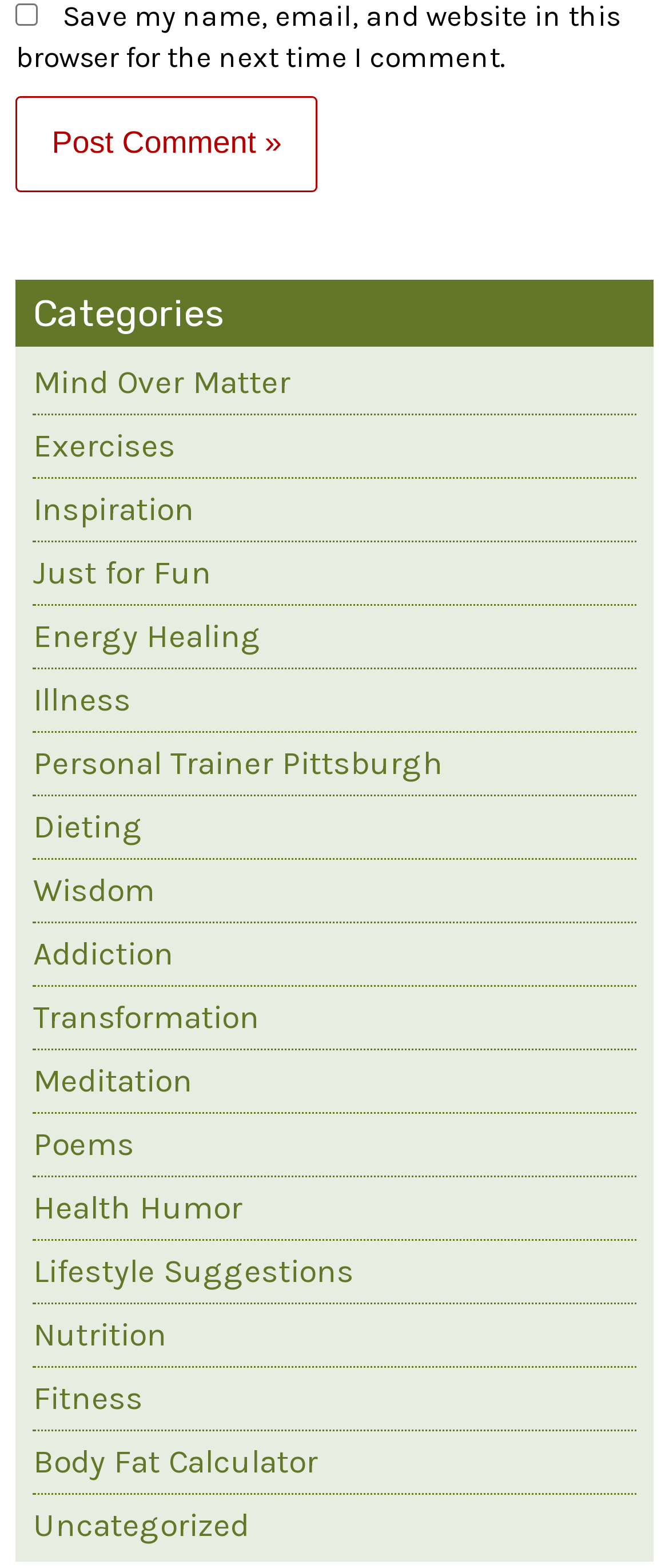Find the bounding box coordinates for the element that must be clicked to complete the instruction: "Explore the Nutrition link". The coordinates should be four float numbers between 0 and 1, indicated as [left, top, right, bottom].

[0.049, 0.839, 0.249, 0.863]